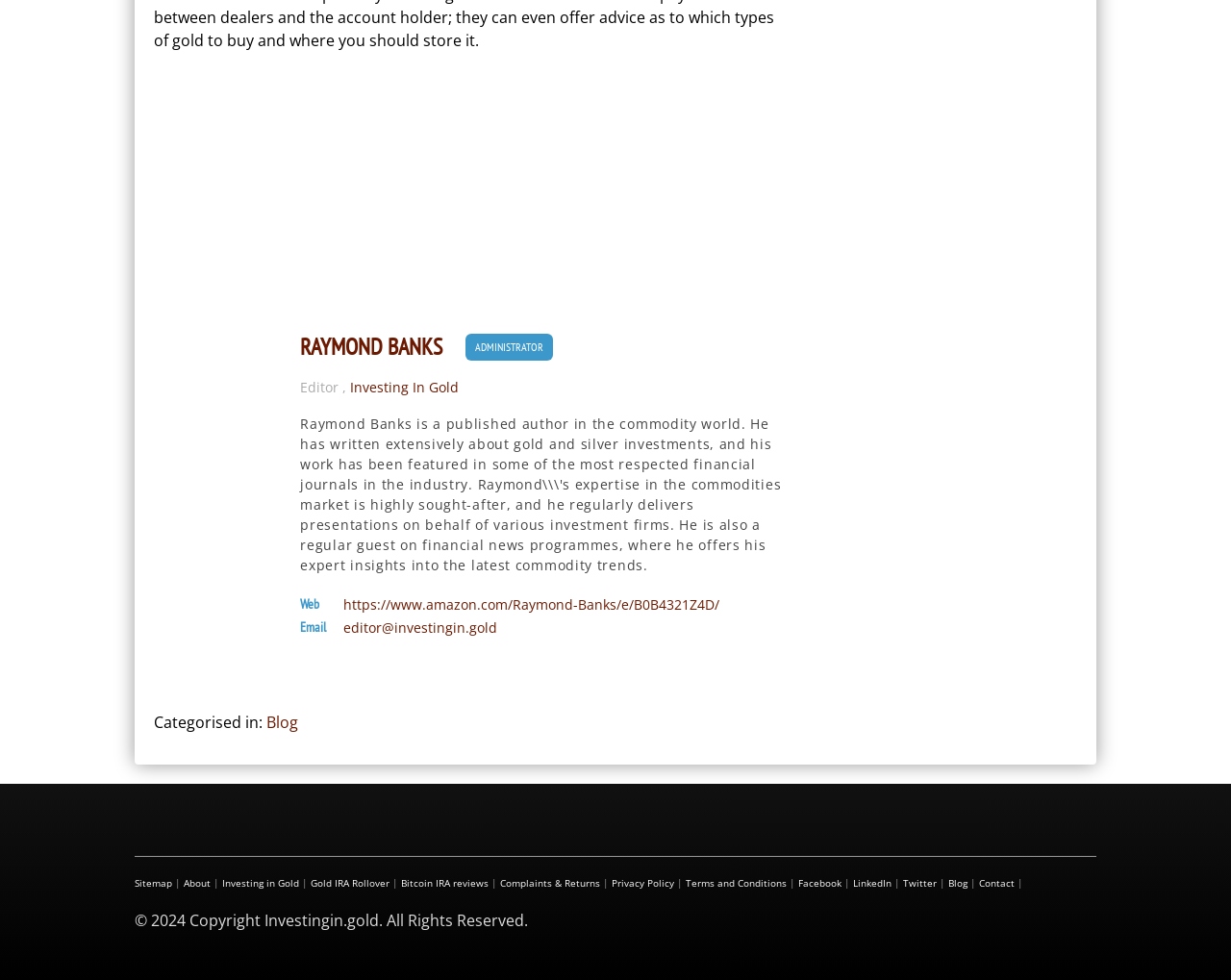Please identify the bounding box coordinates of the element I need to click to follow this instruction: "Visit the Investing In Gold webpage".

[0.285, 0.384, 0.373, 0.407]